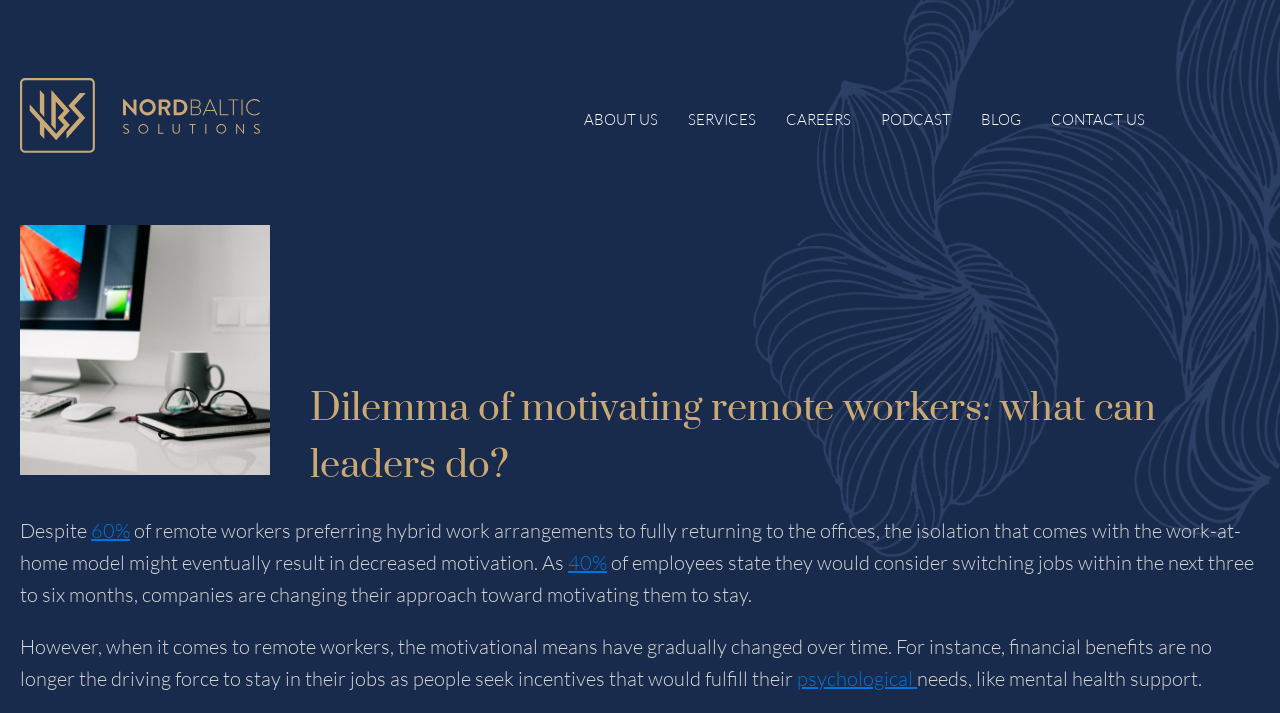Identify the bounding box coordinates for the UI element that matches this description: "Education".

None